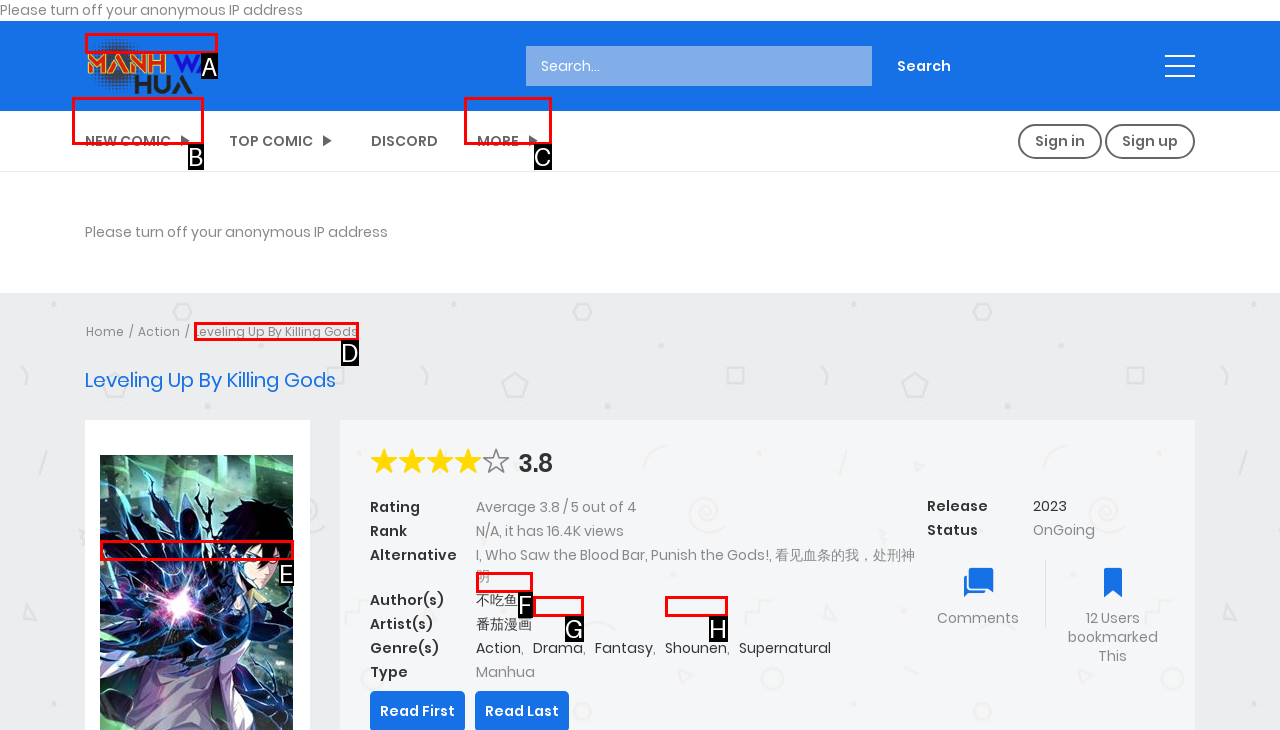Which HTML element should be clicked to complete the following task: Read the manga 'Leveling Up By Killing Gods'?
Answer with the letter corresponding to the correct choice.

D